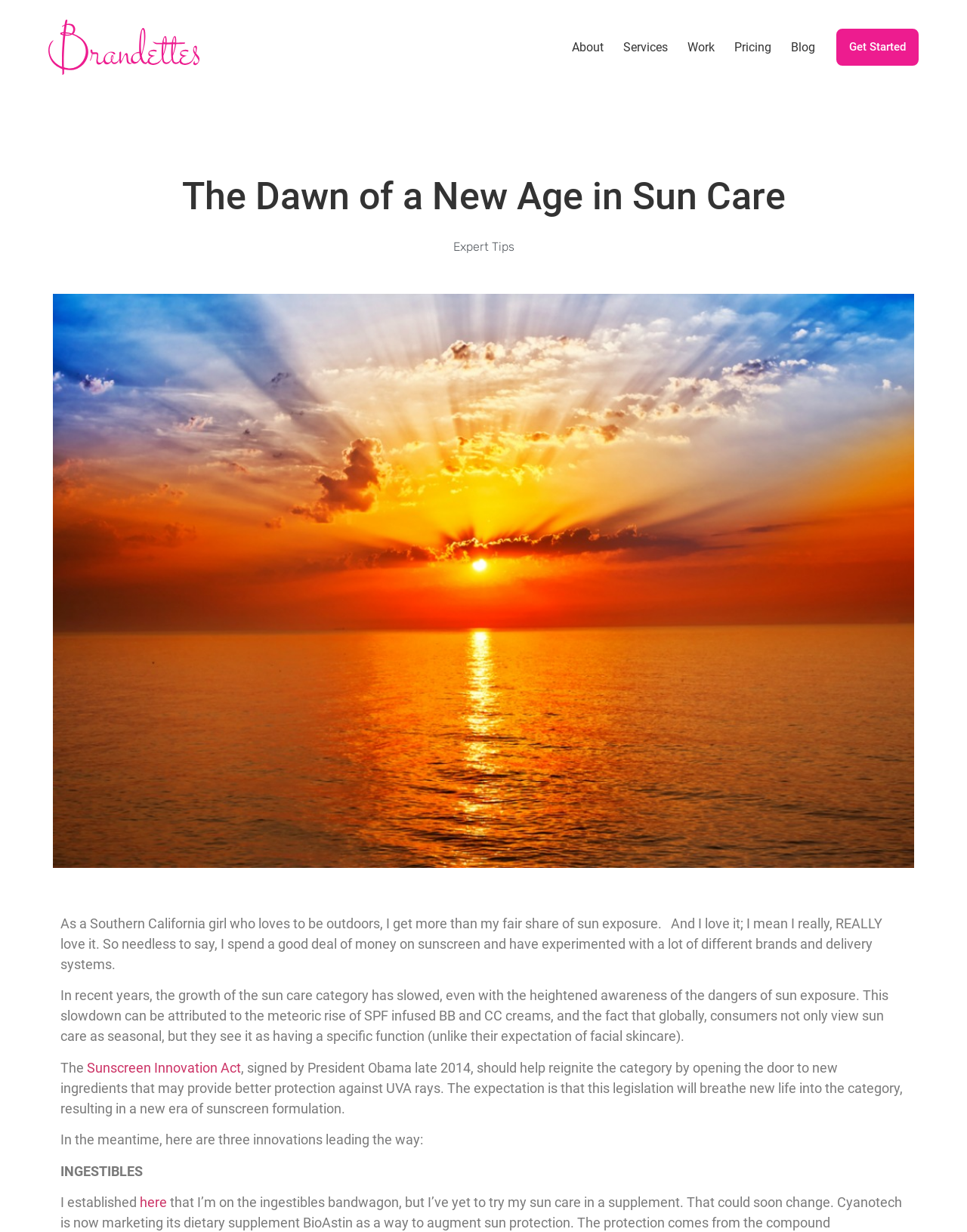What is the name of the legislation mentioned in the text?
Please provide a single word or phrase as your answer based on the image.

Sunscreen Innovation Act